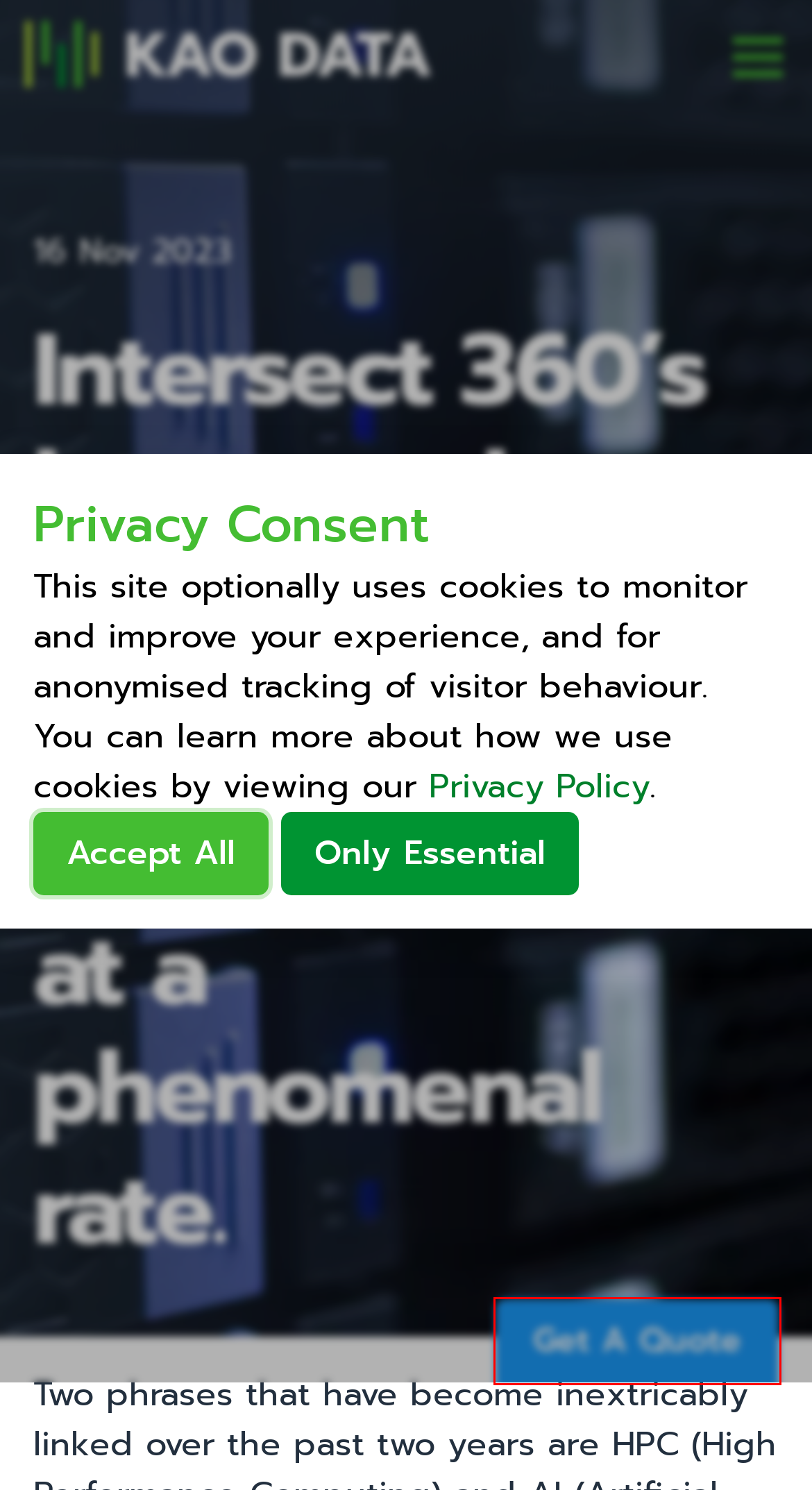You see a screenshot of a webpage with a red bounding box surrounding an element. Pick the webpage description that most accurately represents the new webpage after interacting with the element in the red bounding box. The options are:
A. Get a quote - Kao Data
B. NVIDIA Grace CPU and Arm Architecture | NVIDIA
C. Privacy Policy - Kao Data
D. Advanced Colocation Solutions - Kao Data
E. Connectivity - High-Speed, Secure & Resilient  - Kao Data
F. World Class Digital Infrastructure Solutions - Kao Data
G. KAO Data Centre - Industry Certifications - Kao Data
H. Video Conferencing, Web Conferencing, Webinars, Screen Sharing - Zoom

A